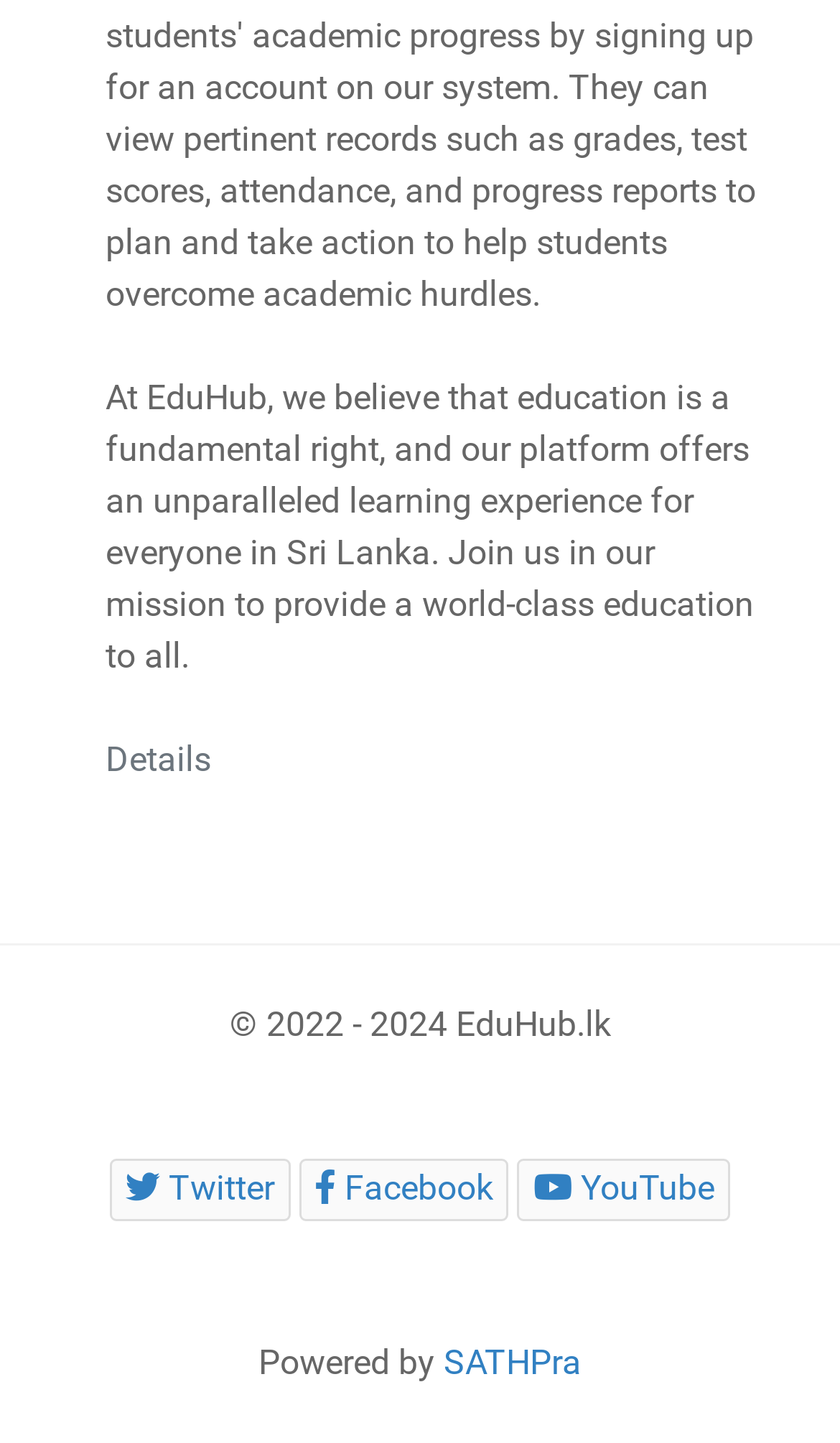Based on the image, please respond to the question with as much detail as possible:
What is the copyright year of EduHub?

The StaticText element with the text '© 2022 - 2024 EduHub.lk' indicates that the copyright year of EduHub is from 2022 to 2024.